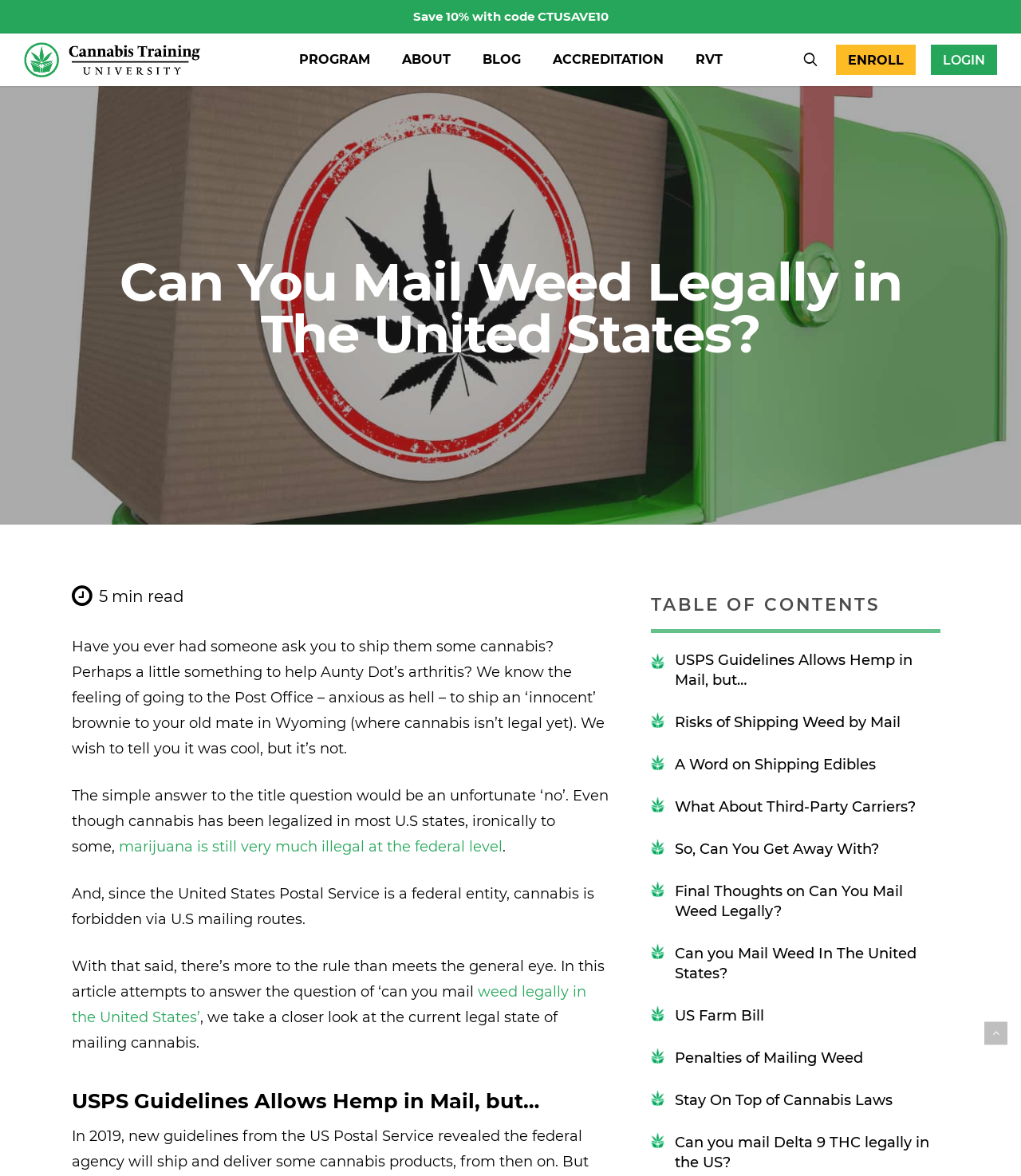How long does it take to read the article?
Craft a detailed and extensive response to the question.

I found the answer by looking at the StaticText element with the text '5 min read' which is located near the main heading of the article. This suggests that it is the estimated time required to read the article.